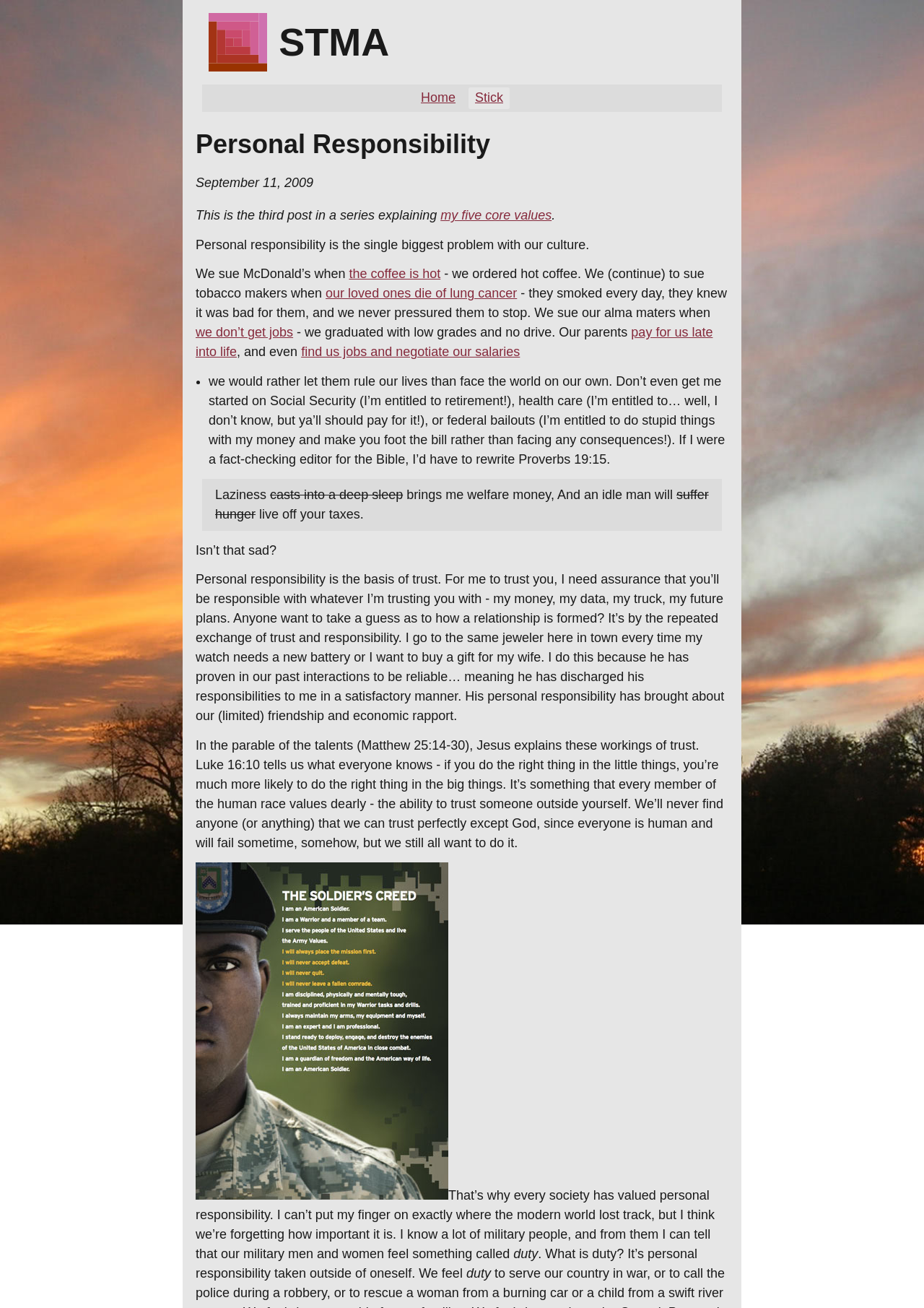Given the description of a UI element: "my five core values", identify the bounding box coordinates of the matching element in the webpage screenshot.

[0.477, 0.159, 0.597, 0.17]